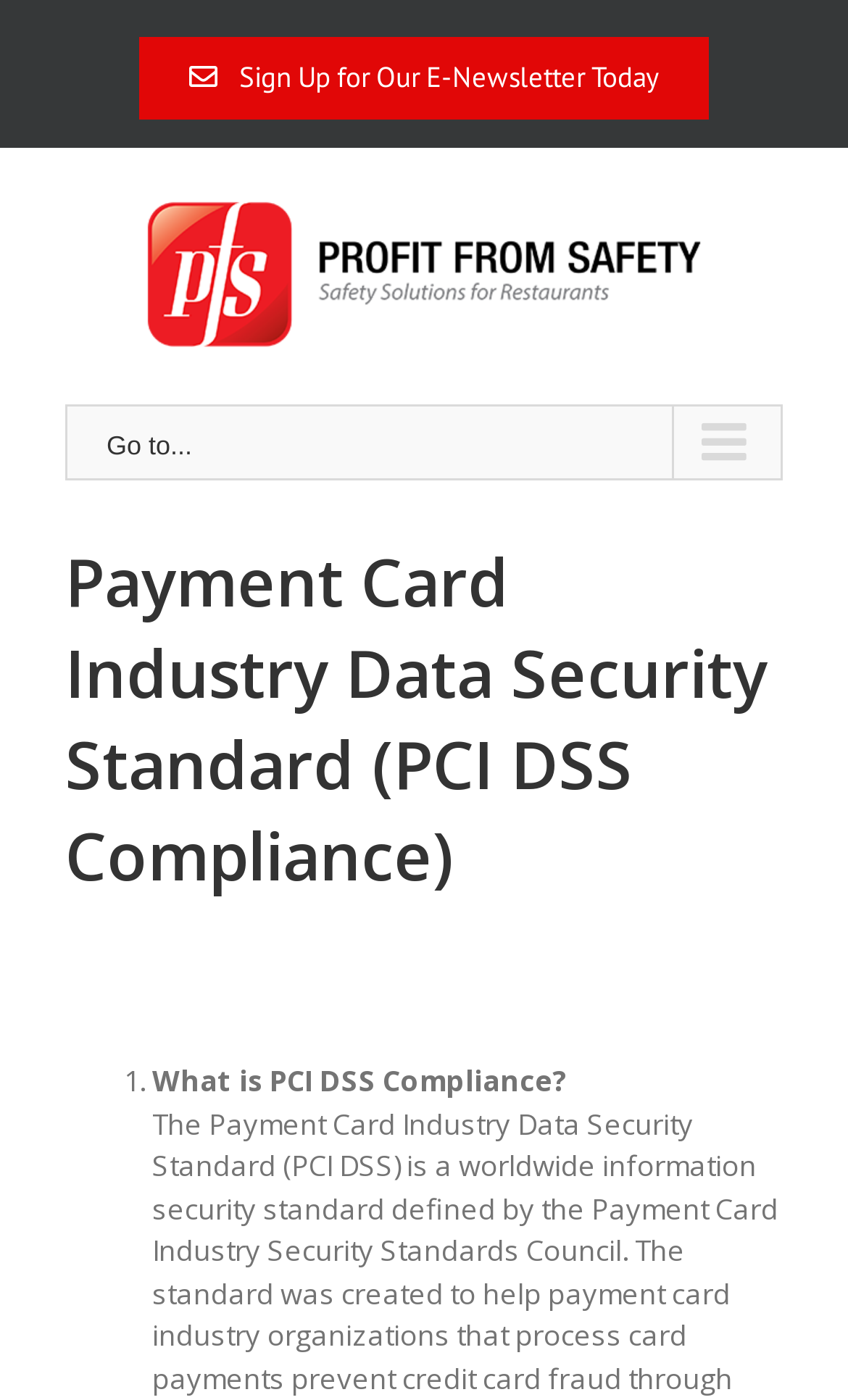Give a complete and precise description of the webpage's appearance.

The webpage is about the Payment Card Industry Data Security Standard (PCI DSS Compliance) and features a prominent heading with the same title. At the top left corner, there is a logo of "Profiting From Safety" with a link to the same. Next to the logo, there is a link to sign up for an e-newsletter. 

Below the logo and the sign-up link, there is a main menu navigation for mobile devices, which can be expanded by clicking a button. 

The main content of the webpage starts with a heading about PCI DSS Compliance, followed by a list with a single item, "What is PCI DSS Compliance?", which is likely the beginning of an article or a guide about the topic.